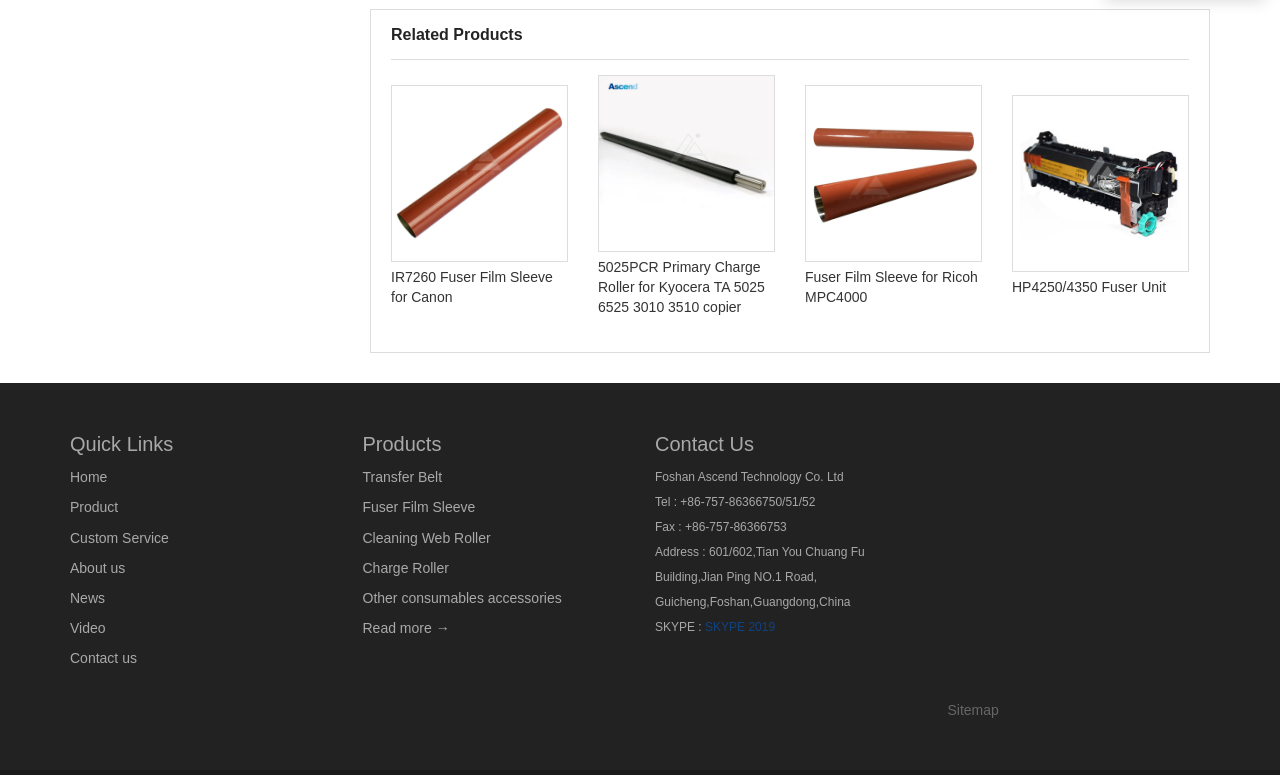Please give a concise answer to this question using a single word or phrase: 
What is the address of the company mentioned on the webpage?

601/602,Tian You Chuang Fu Building,Jian Ping NO.1 Road, Guicheng,Foshan,Guangdong,China